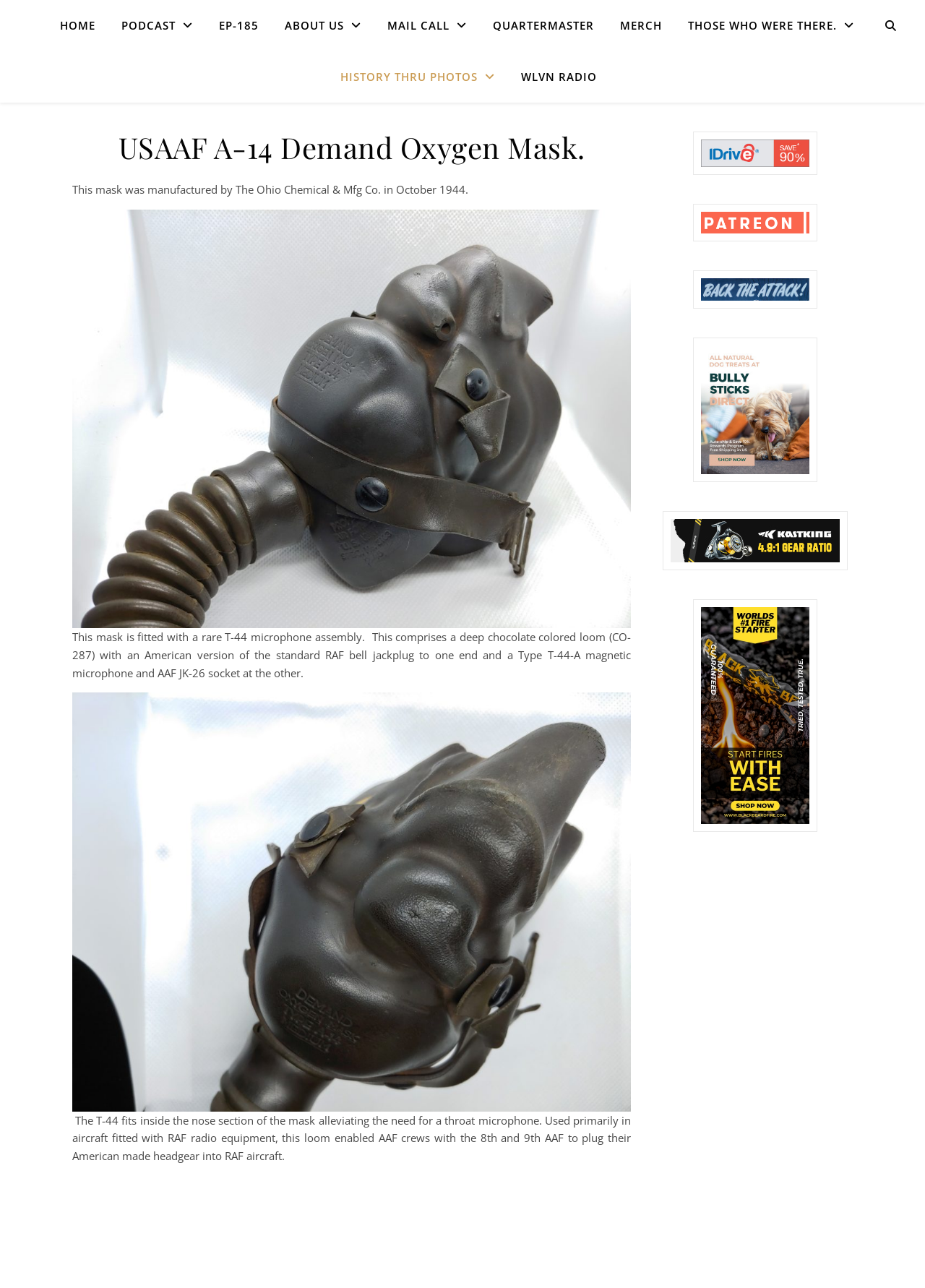Please specify the bounding box coordinates of the element that should be clicked to execute the given instruction: 'Click EP-185'. Ensure the coordinates are four float numbers between 0 and 1, expressed as [left, top, right, bottom].

[0.224, 0.0, 0.292, 0.039]